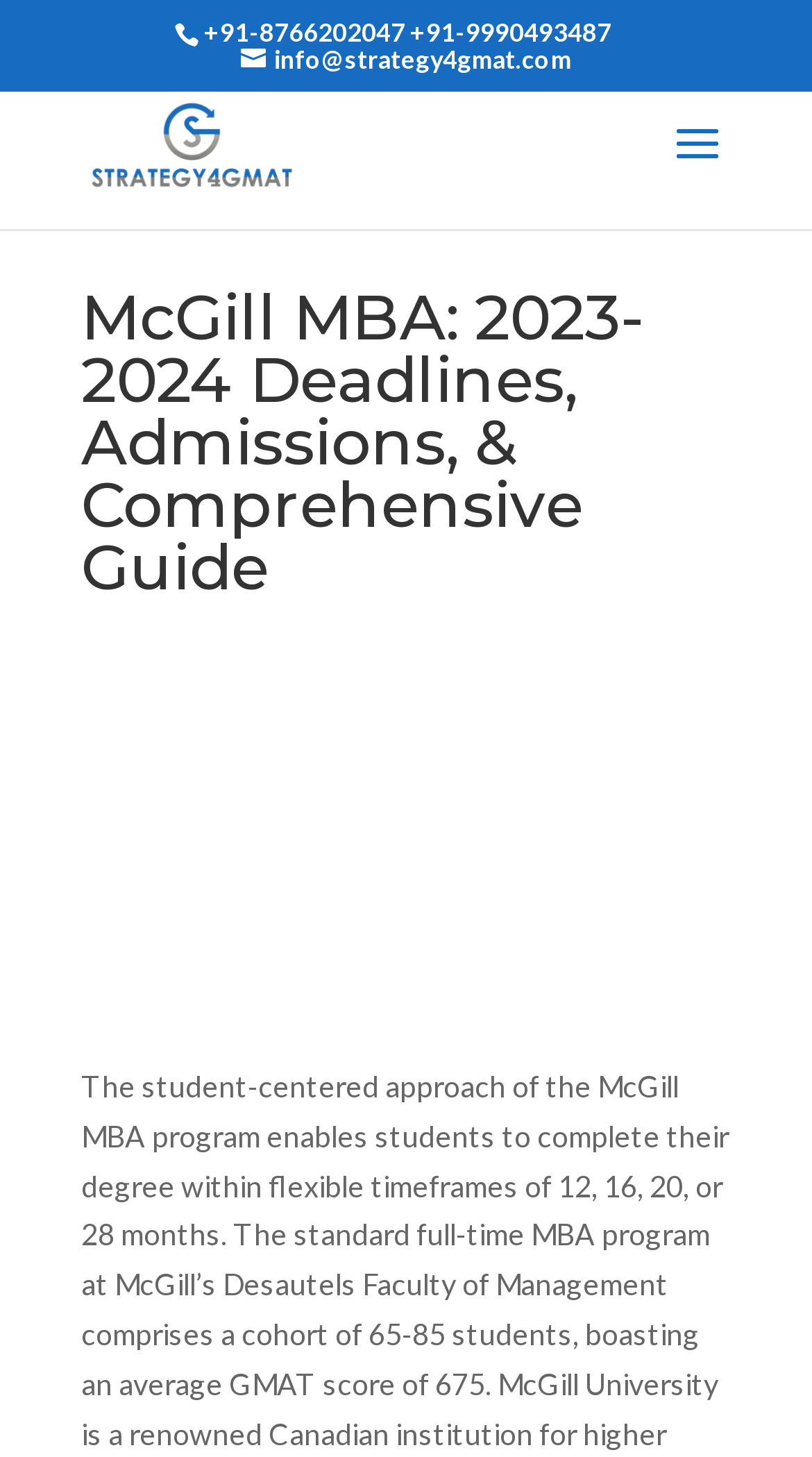Please look at the image and answer the question with a detailed explanation: What is the phone number to contact for MBA inquiries?

I found the phone number by looking at the links on the webpage, specifically the one with the OCR text '+91-8766202047' which is likely a contact number.